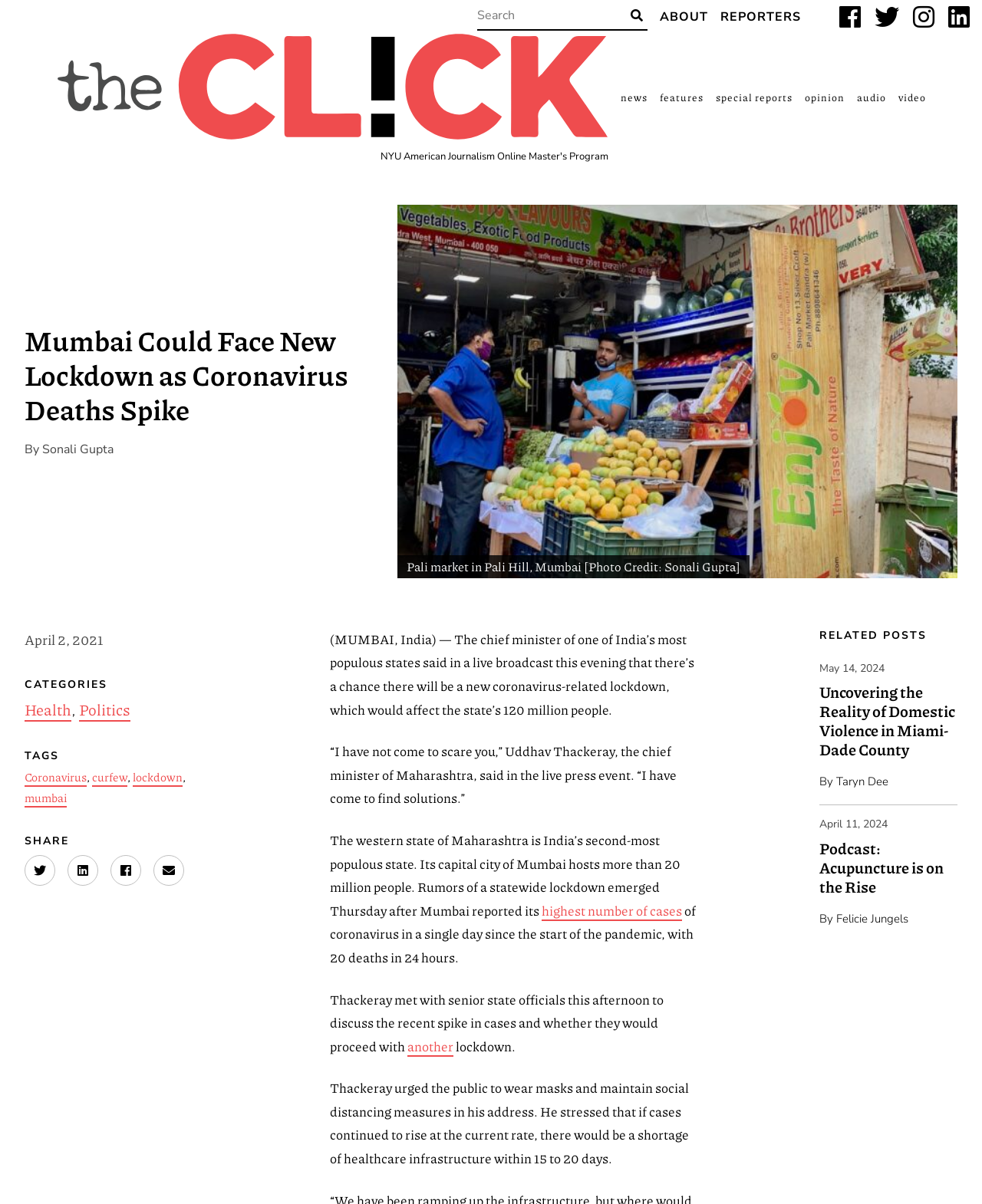Bounding box coordinates should be in the format (top-left x, top-left y, bottom-right x, bottom-right y) and all values should be floating point numbers between 0 and 1. Determine the bounding box coordinate for the UI element described as: Email this article

[0.156, 0.71, 0.188, 0.736]